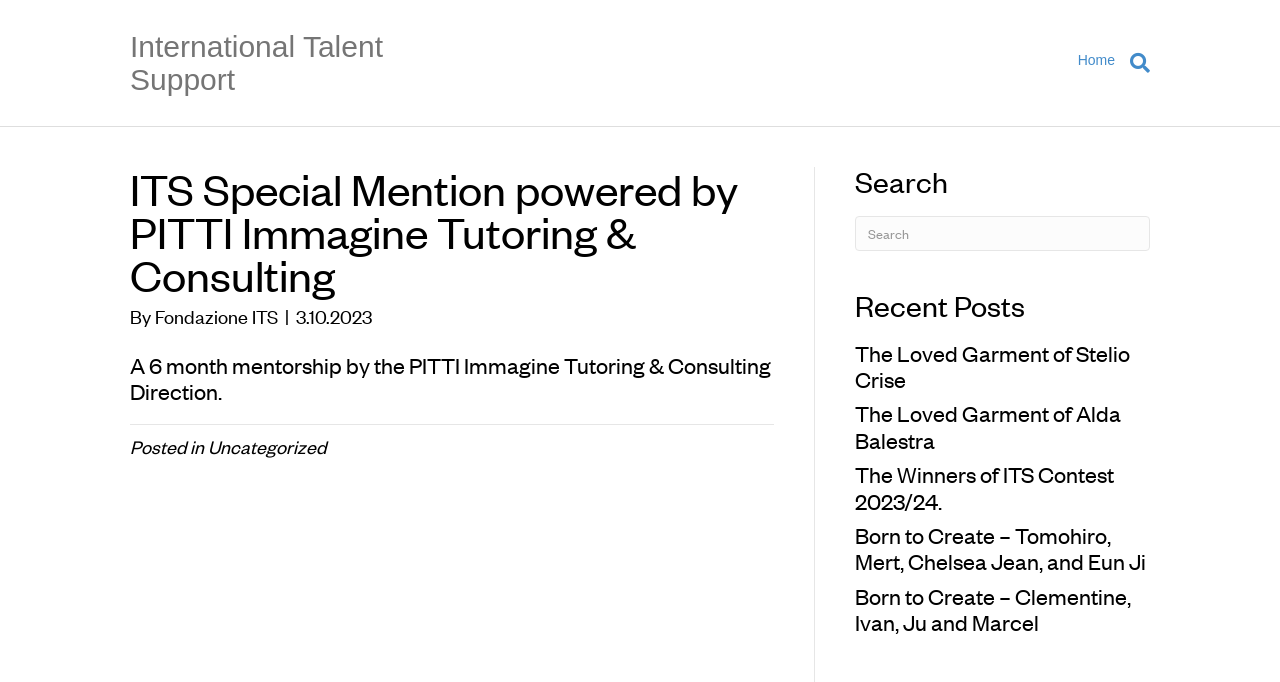Respond to the question with just a single word or phrase: 
How many navigation links are present in the header menu?

2